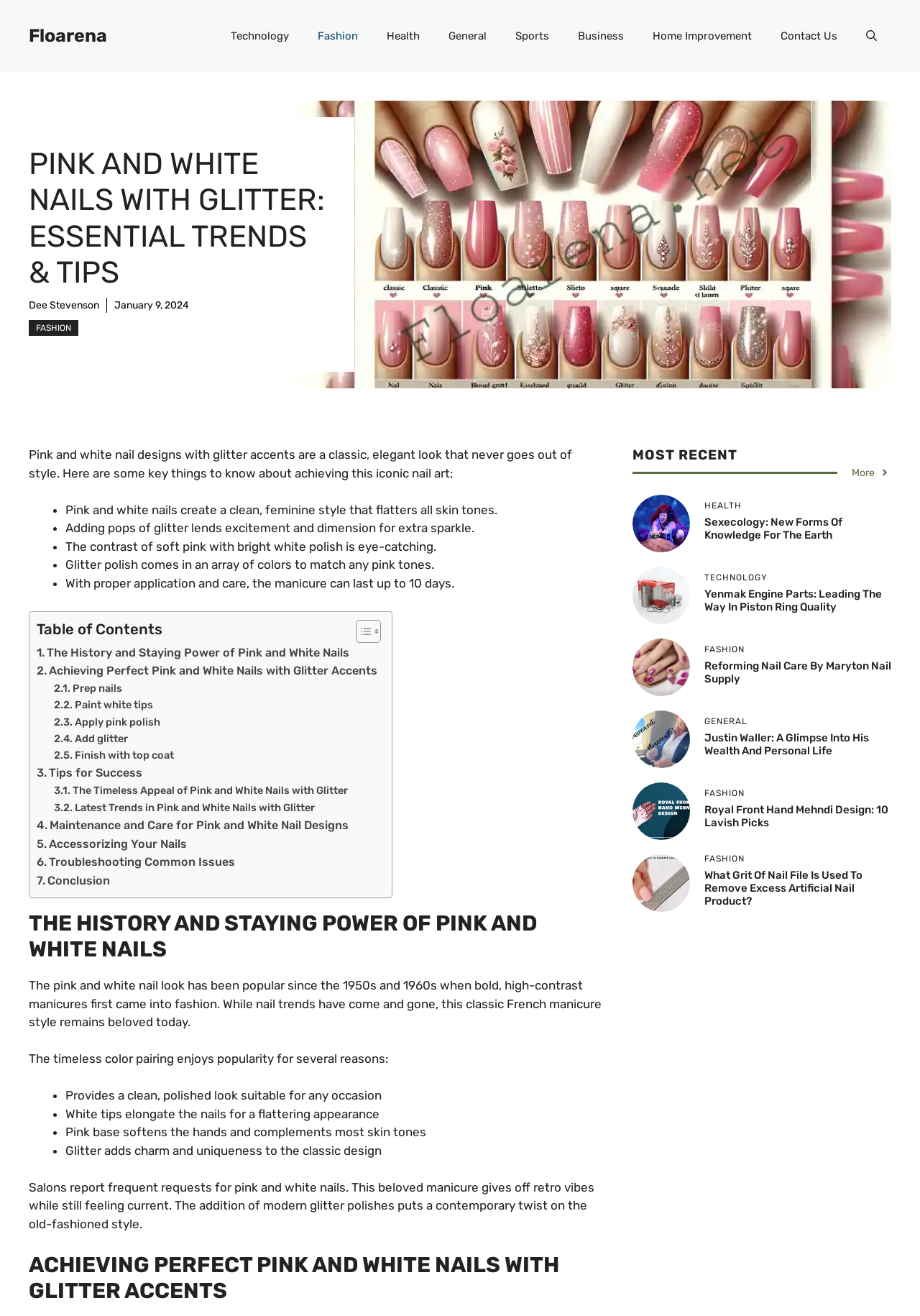Utilize the information from the image to answer the question in detail:
What is the benefit of adding glitter to pink and white nails?

According to the webpage, adding glitter to pink and white nails adds charm and uniqueness to the classic design, making it more appealing and modern.